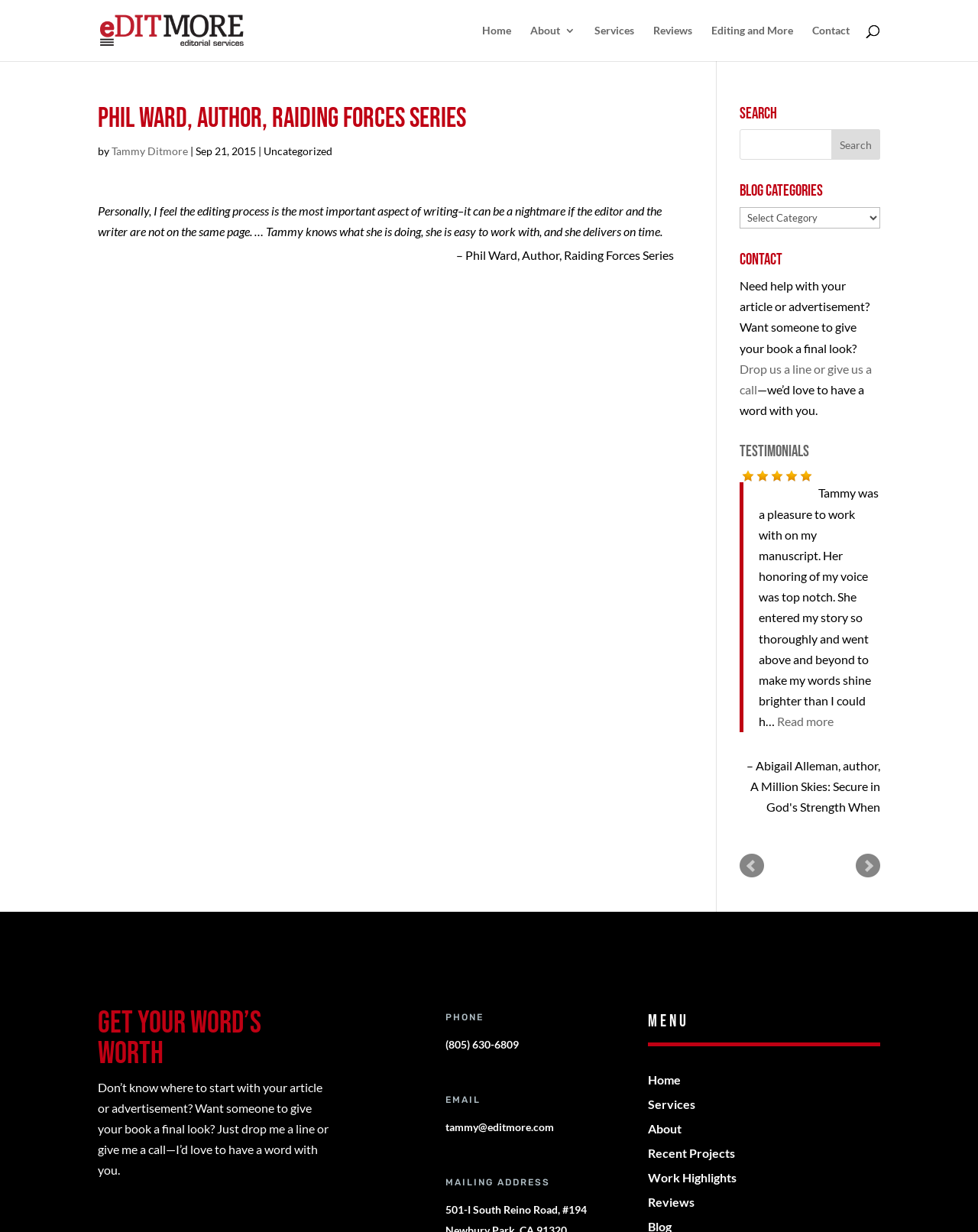Identify the bounding box coordinates for the region of the element that should be clicked to carry out the instruction: "Go to the next page". The bounding box coordinates should be four float numbers between 0 and 1, i.e., [left, top, right, bottom].

[0.875, 0.693, 0.9, 0.713]